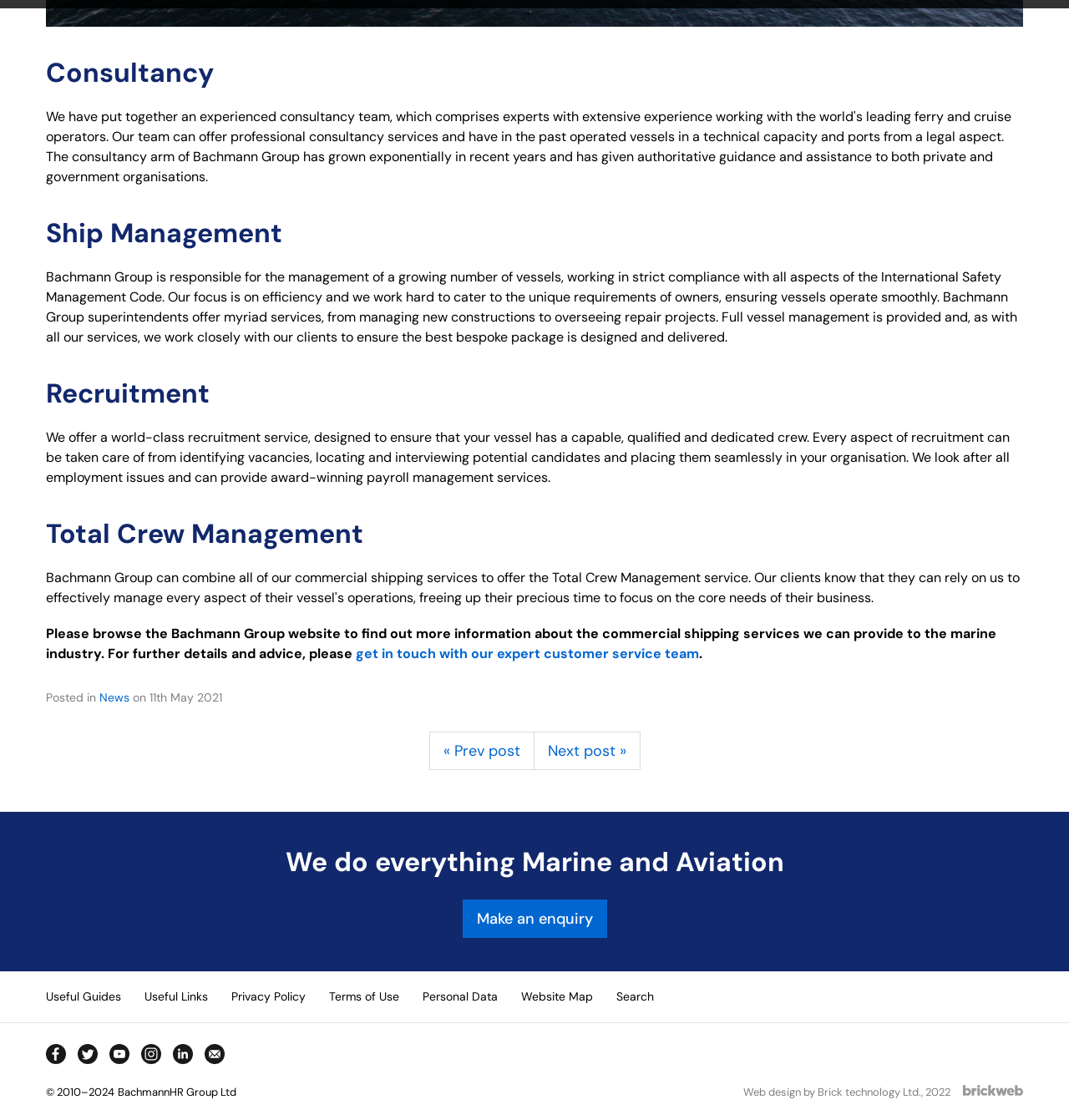What social media platforms does Bachmann Group have a presence on?
Please provide a single word or phrase as your answer based on the image.

Facebook, Twitter, YouTube, Instagram, LinkedIn